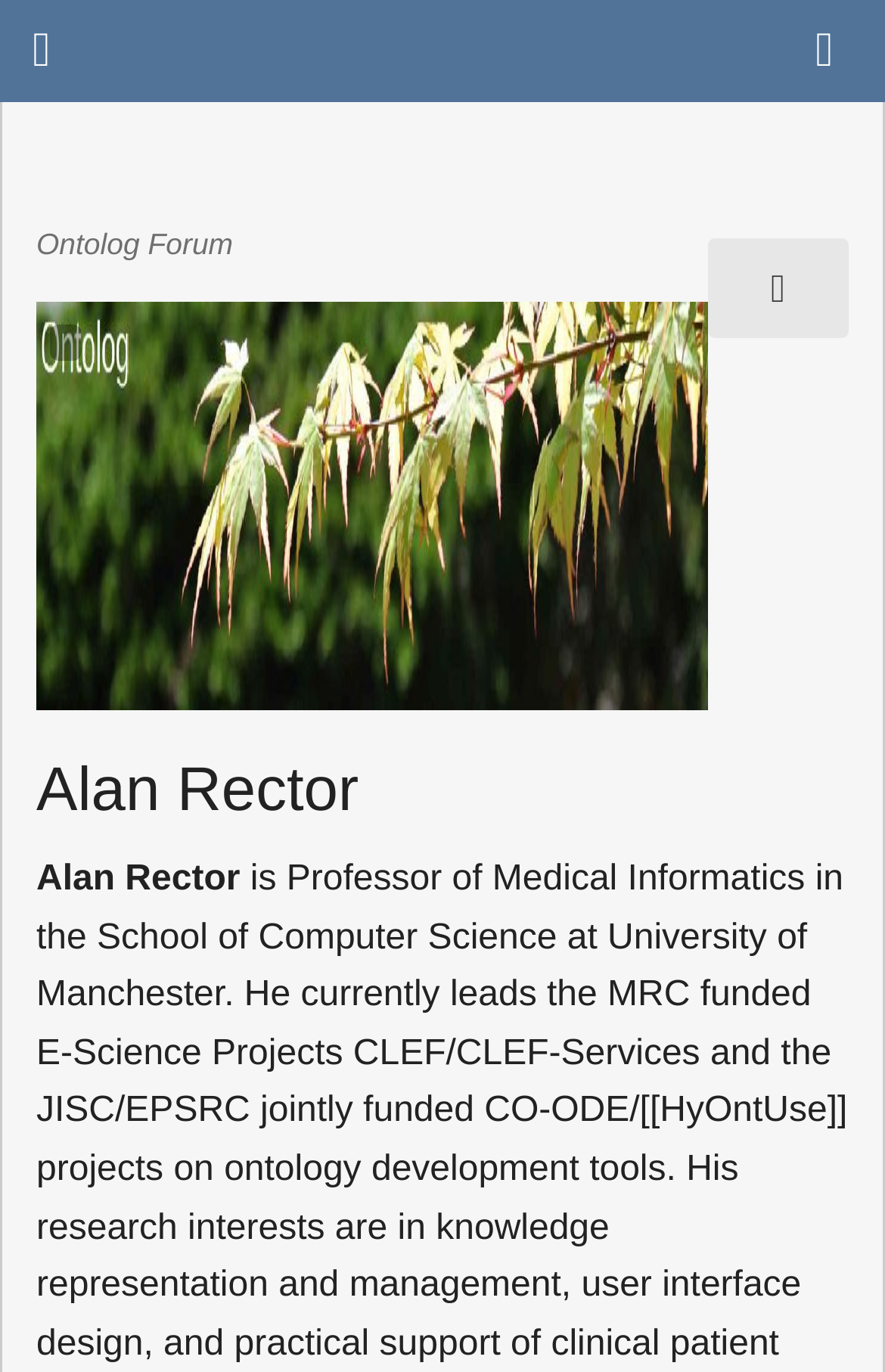Create an elaborate caption that covers all aspects of the webpage.

The webpage is titled "AlanRector - Ontolog Forum" and appears to be a personal or professional profile page. At the top left and top right corners, there are two identical links represented by an icon, likely a navigation or menu button. 

Below these icons, there is a prominent heading that reads "Ontolog Forum", taking up most of the width of the page. 

To the left of the "Ontolog Forum" heading, there is a smaller, empty heading, which may be a placeholder or a section title. Next to this empty heading, there is a link that contains an image, which spans about three-quarters of the page width. The image is not described, but it may be a profile picture or a logo.

Further down the page, there is another heading that reads "Alan Rector", which is likely the name of the person or entity associated with this profile. This heading is centered on the page, taking up most of the width.